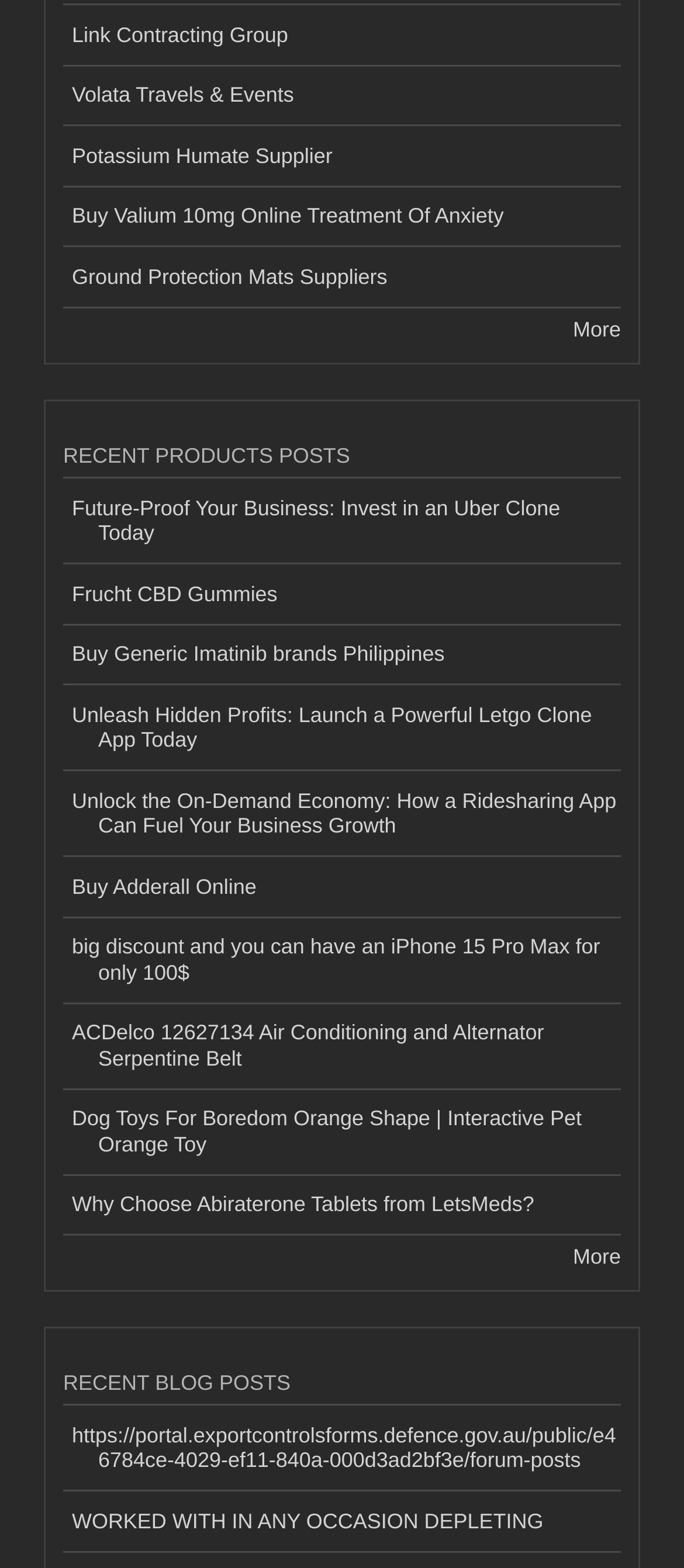Provide the bounding box coordinates in the format (top-left x, top-left y, bottom-right x, bottom-right y). All values are floating point numbers between 0 and 1. Determine the bounding box coordinate of the UI element described as: Volata Travels & Events

[0.092, 0.042, 0.908, 0.081]